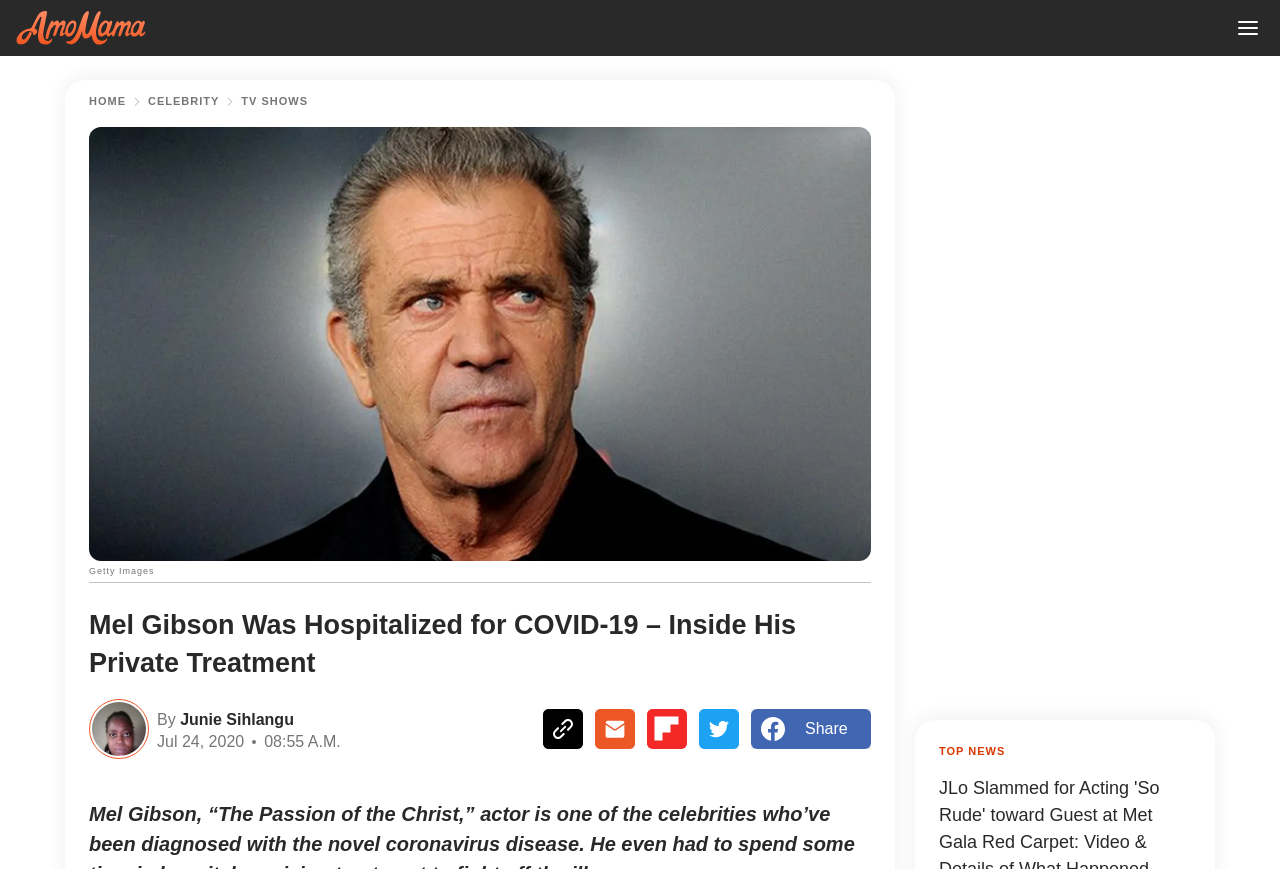Identify the bounding box coordinates for the UI element described as: "parent_node: By Junie Sihlangu".

[0.07, 0.804, 0.116, 0.873]